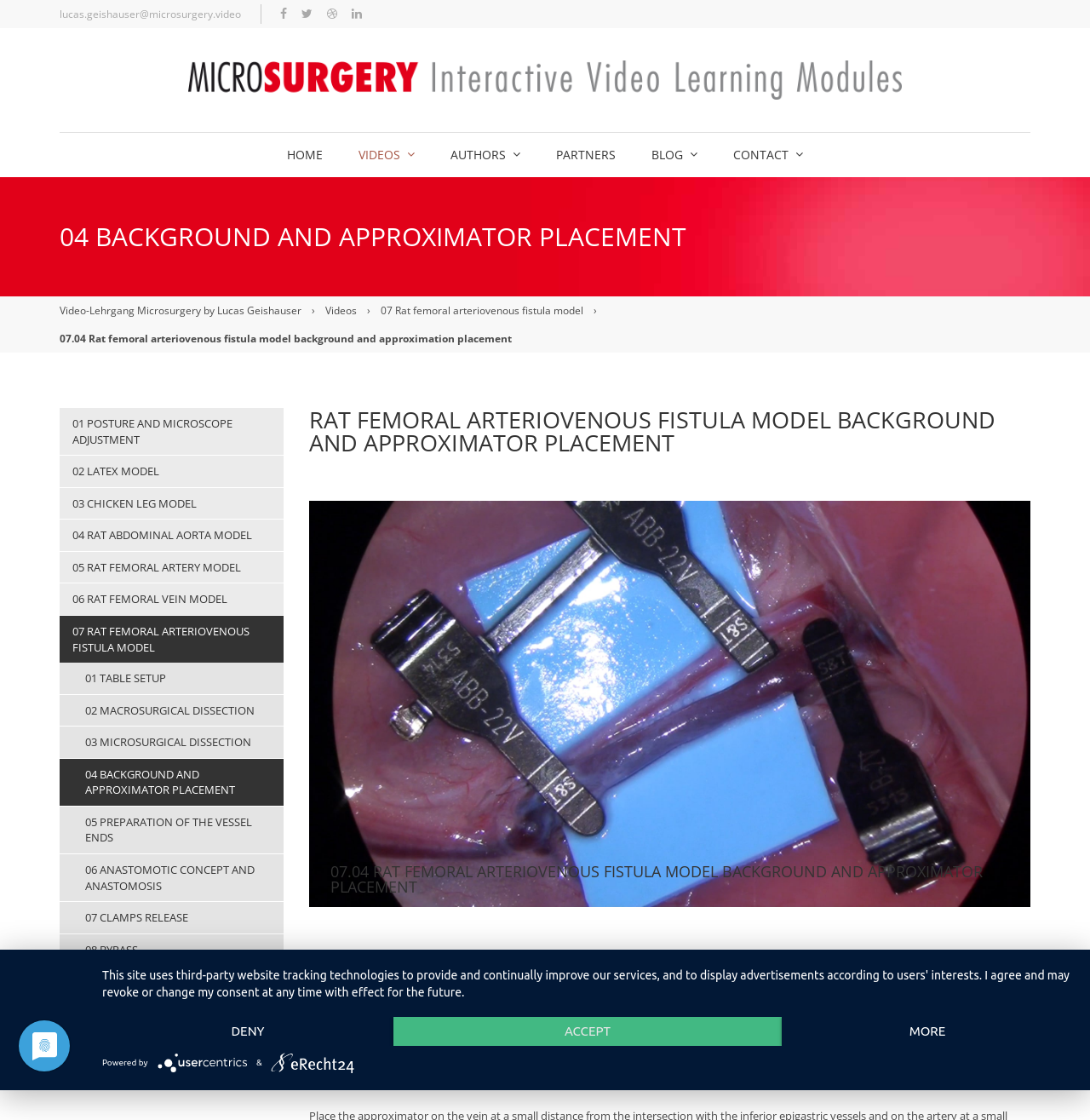Examine the image and give a thorough answer to the following question:
What is the name of the author?

The author's name can be found in the link 'Video-Lehrgang Microsurgery by Lucas Geishauser' and also in the email address 'lucas.geishauser@microsurgery.video'.